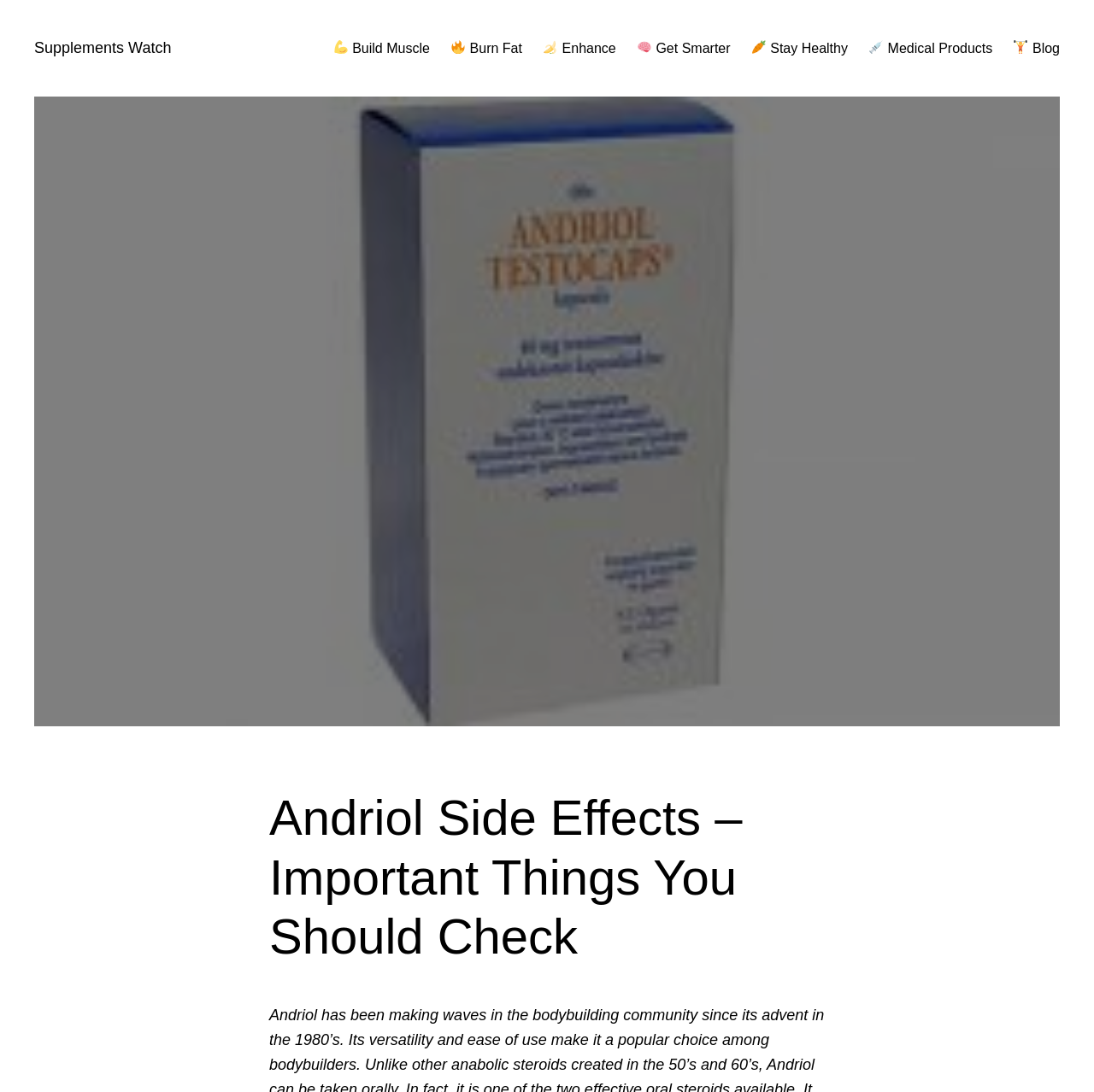Locate the bounding box coordinates of the clickable area to execute the instruction: "Click on Supplements Watch". Provide the coordinates as four float numbers between 0 and 1, represented as [left, top, right, bottom].

[0.031, 0.036, 0.157, 0.051]